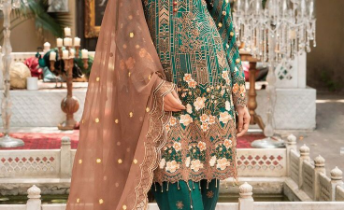What type of occasion is the ensemble suitable for?
Could you give a comprehensive explanation in response to this question?

The caption states that the ensemble exemplifies both elegance and craftsmanship, making it ideal for formal occasions or celebrations, suggesting that it is suitable for special events or formal gatherings.